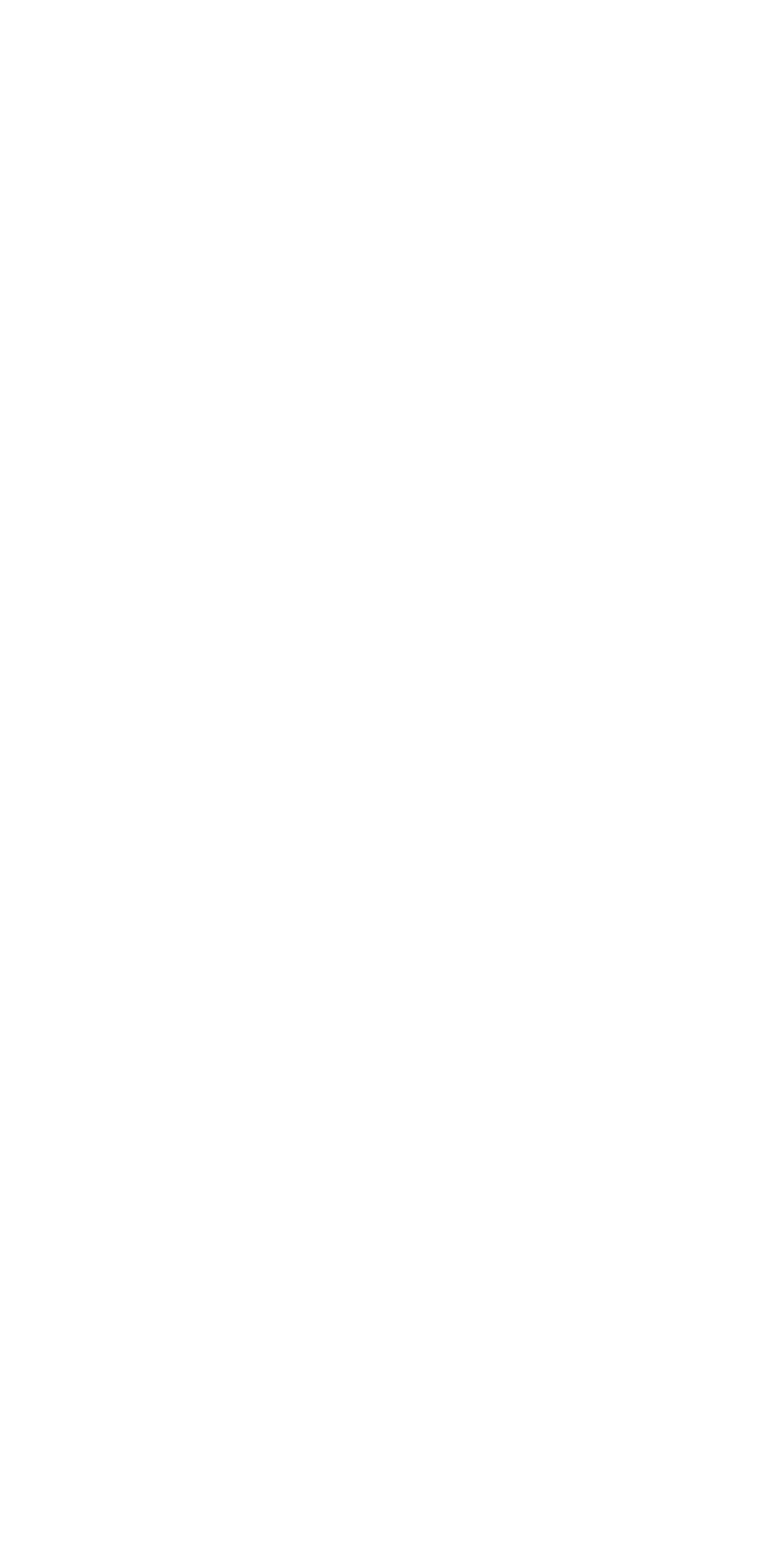Determine the bounding box coordinates for the UI element with the following description: "March 2023". The coordinates should be four float numbers between 0 and 1, represented as [left, top, right, bottom].

None